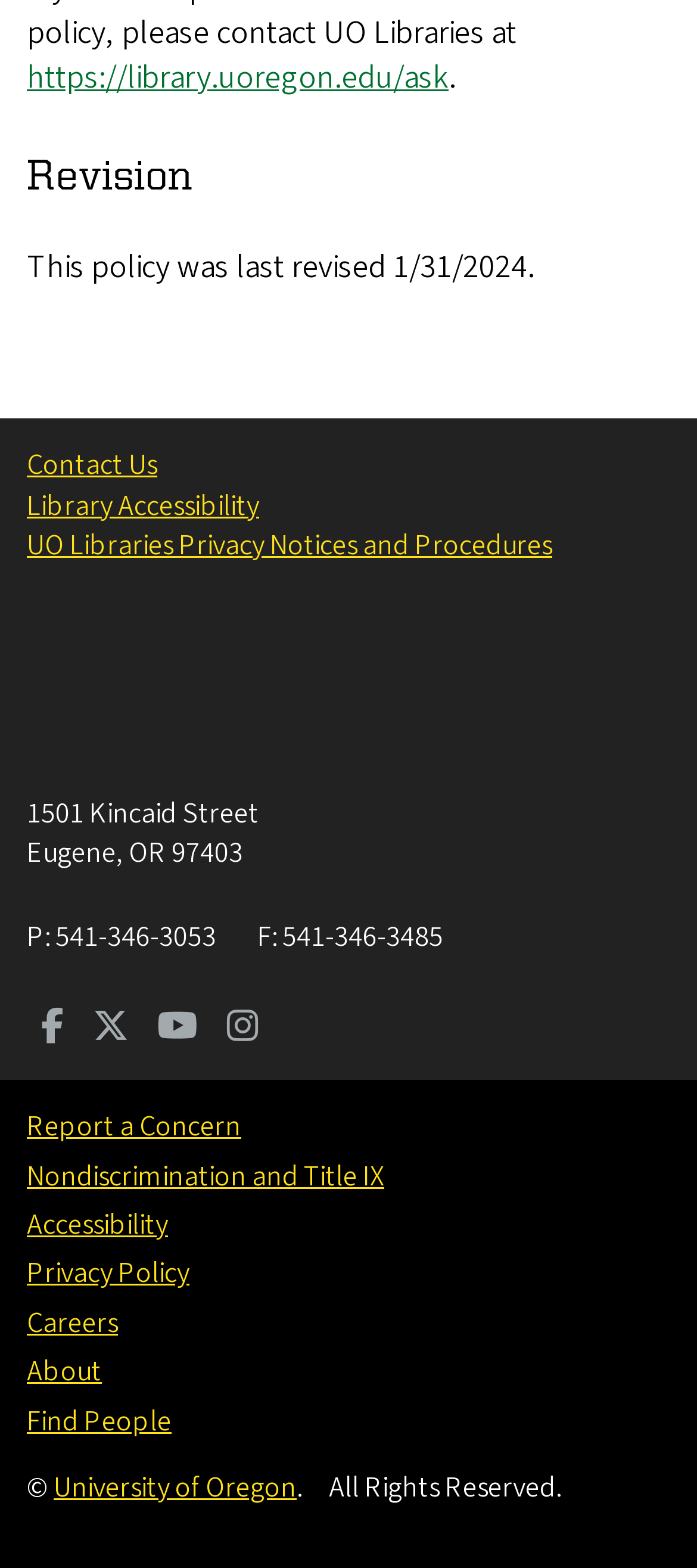Determine the bounding box coordinates of the clickable region to carry out the instruction: "Report a concern".

[0.038, 0.706, 0.346, 0.731]